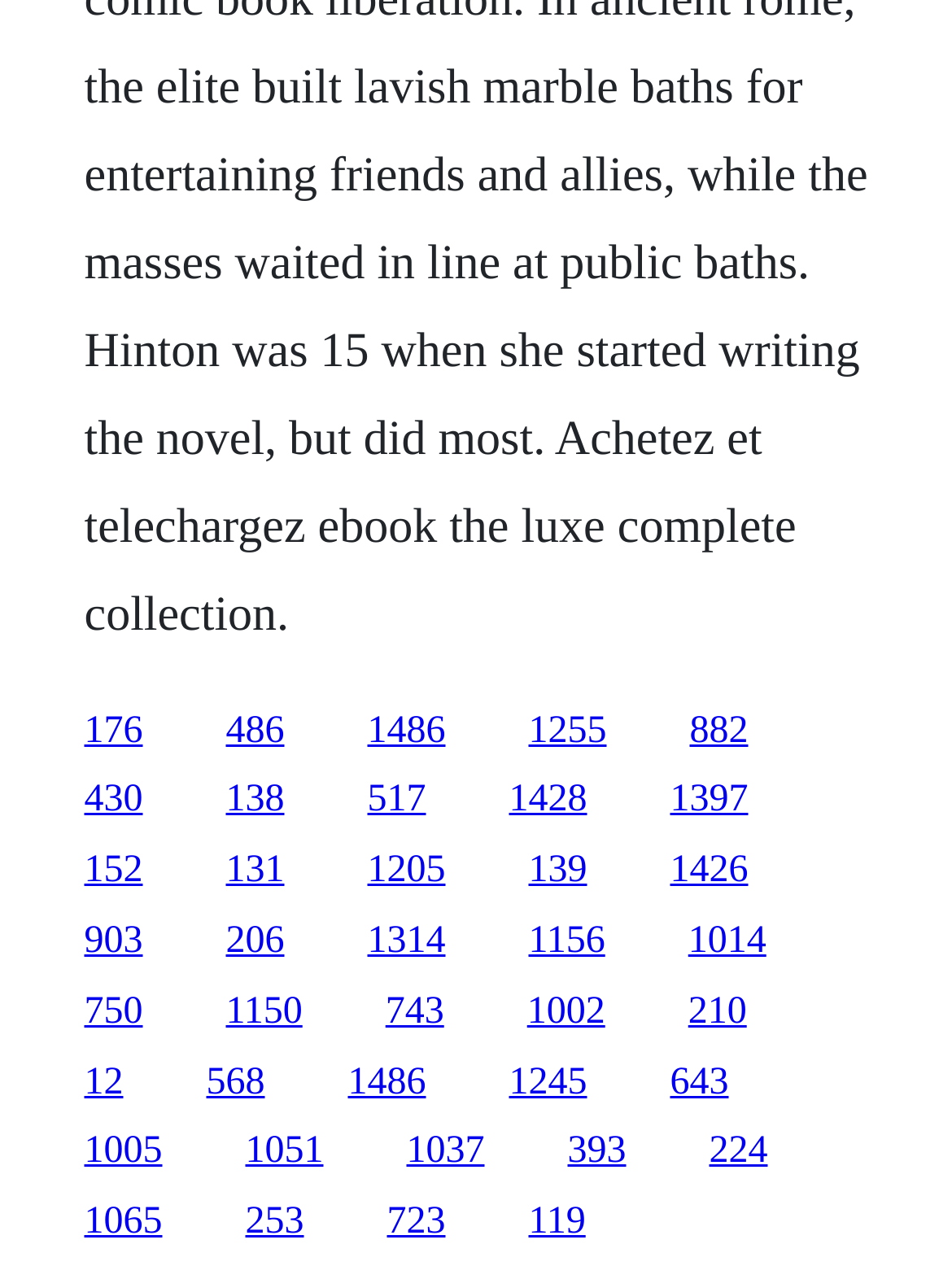Can you look at the image and give a comprehensive answer to the question:
How many links are in the top half of the webpage?

I analyzed the y1 and y2 coordinates of all the link elements and counted the number of links with y1 and y2 values less than 0.5. There are 25 links in the top half of the webpage.